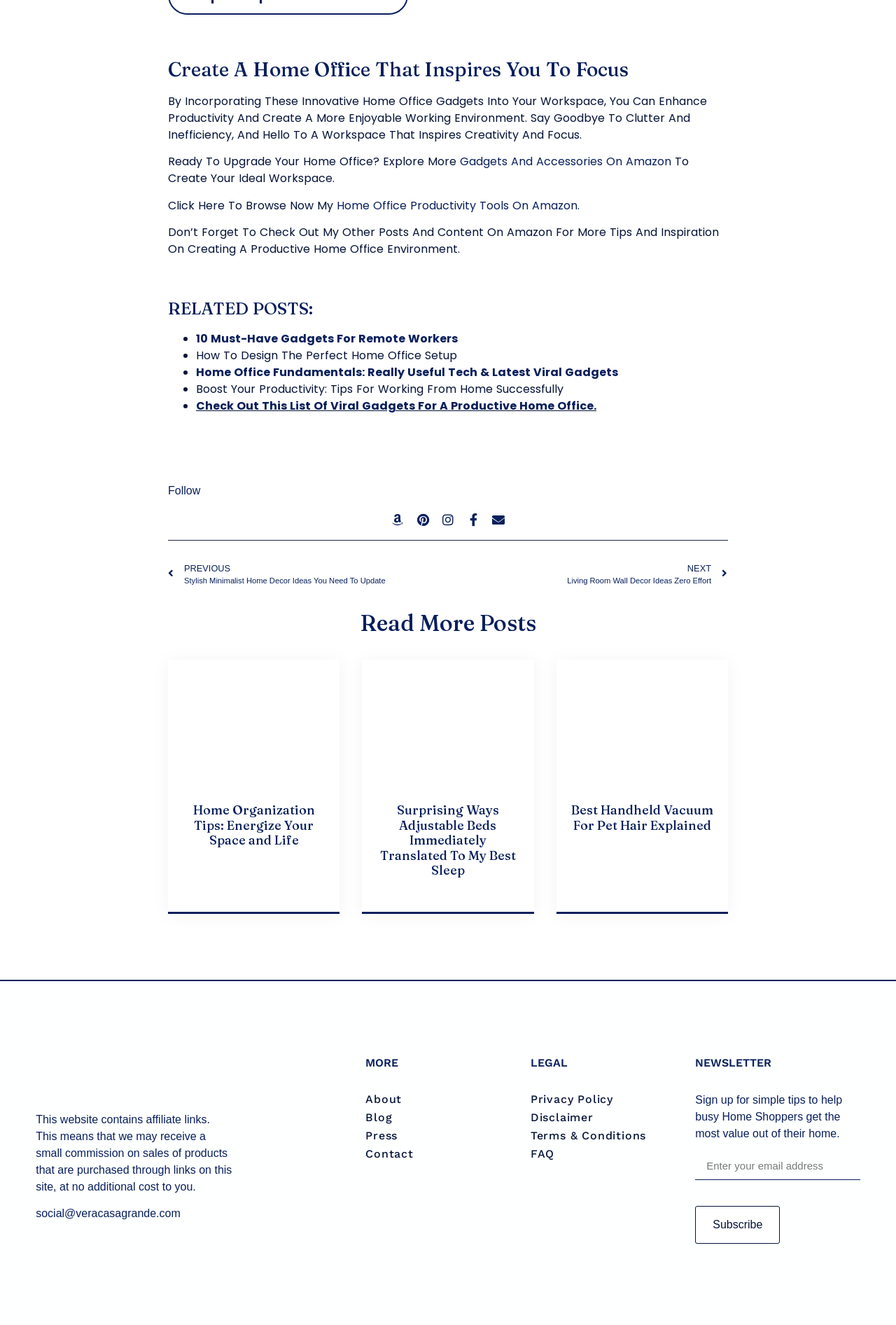Please use the details from the image to answer the following question comprehensively:
What is the main topic of this webpage?

Based on the heading 'Create A Home Office That Inspires You To Focus' and the content of the webpage, it is clear that the main topic of this webpage is related to home office setup and organization.